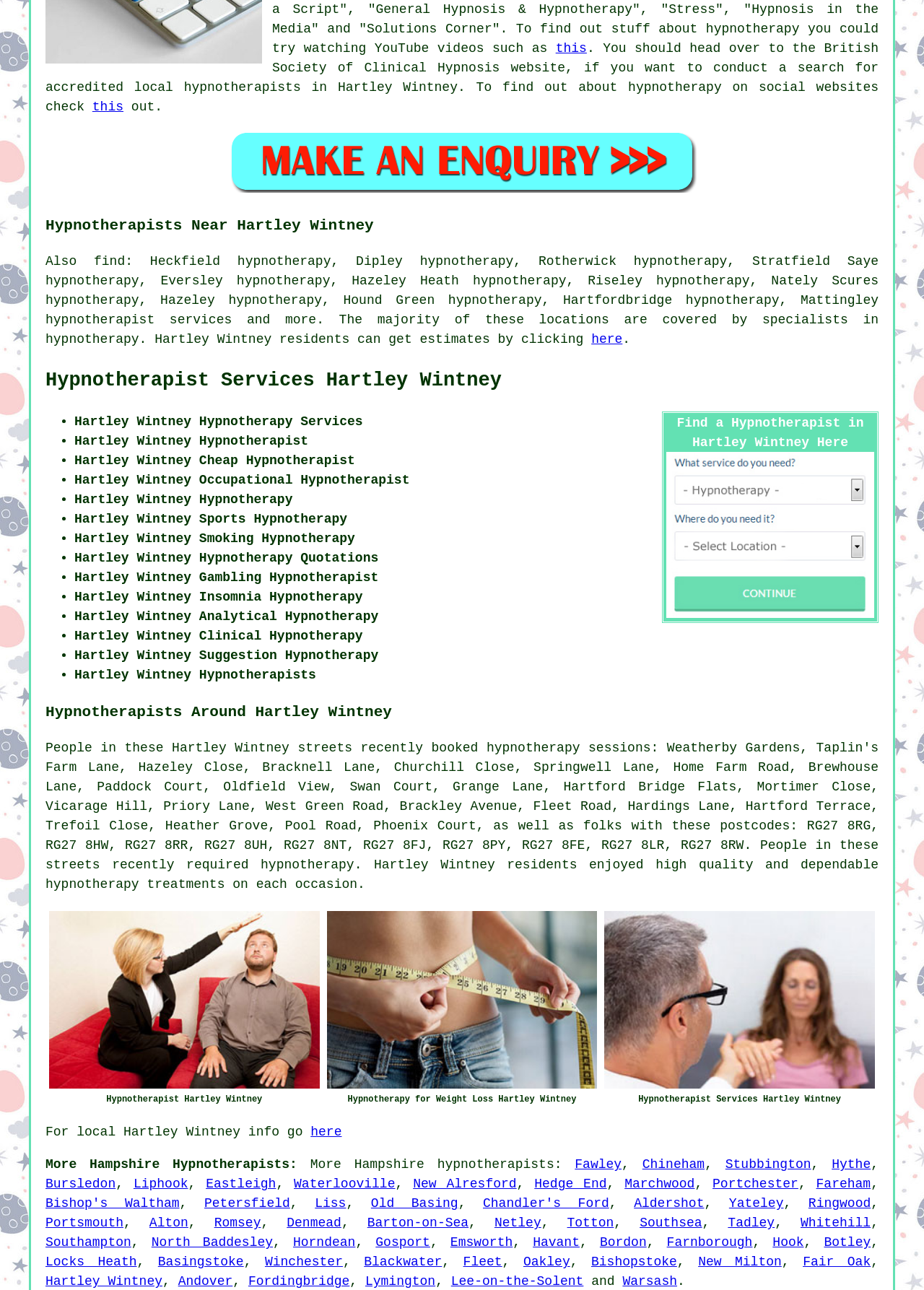Refer to the element description Hedge End and identify the corresponding bounding box in the screenshot. Format the coordinates as (top-left x, top-left y, bottom-right x, bottom-right y) with values in the range of 0 to 1.

[0.578, 0.912, 0.657, 0.924]